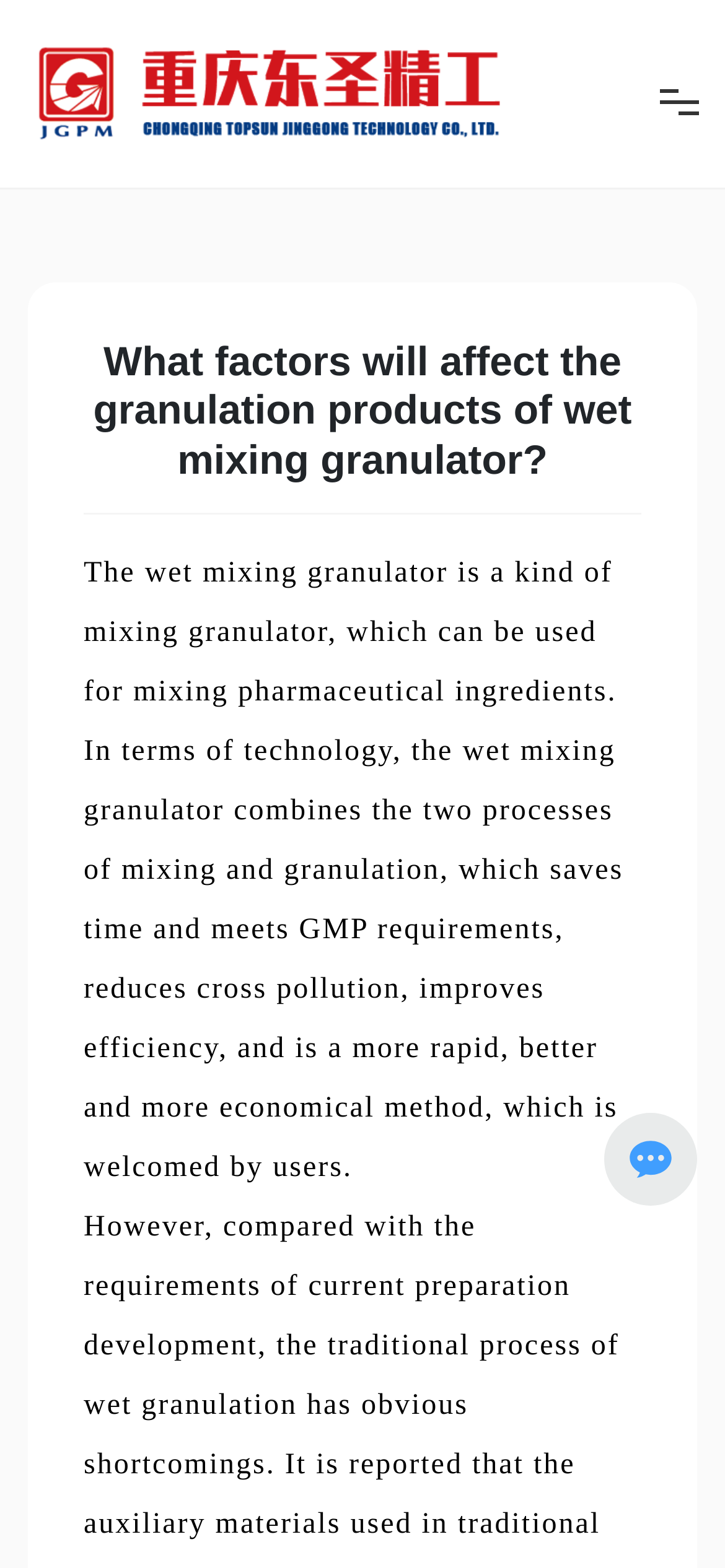Identify the first-level heading on the webpage and generate its text content.

What factors will affect the granulation products of wet mixing granulator?